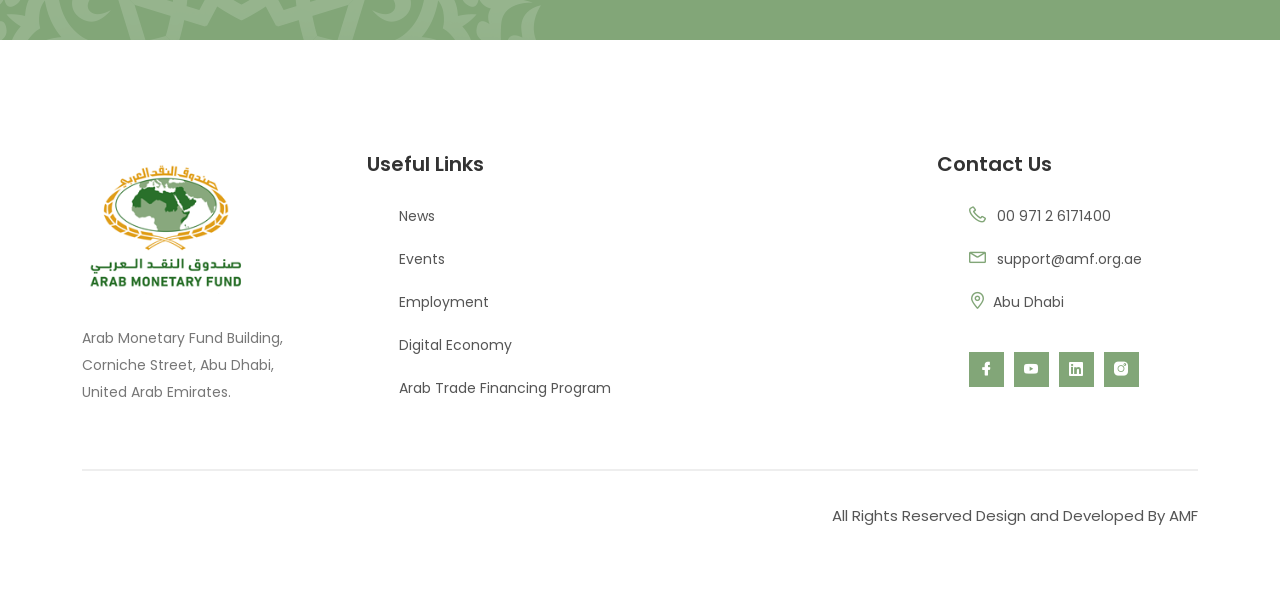Specify the bounding box coordinates for the region that must be clicked to perform the given instruction: "Contact via phone".

[0.779, 0.333, 0.868, 0.383]